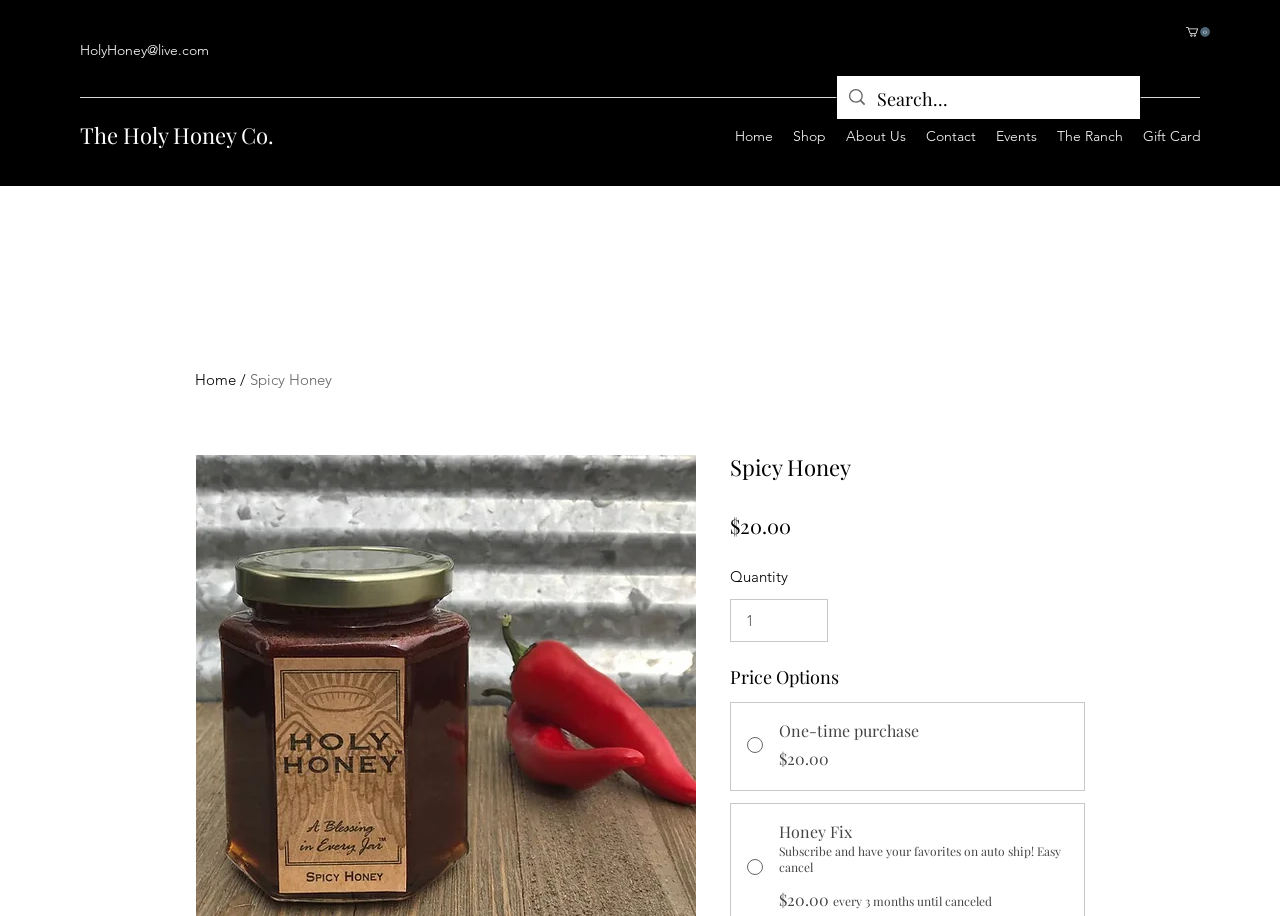Please identify the bounding box coordinates of the element that needs to be clicked to execute the following command: "Contact us". Provide the bounding box using four float numbers between 0 and 1, formatted as [left, top, right, bottom].

[0.716, 0.132, 0.77, 0.165]